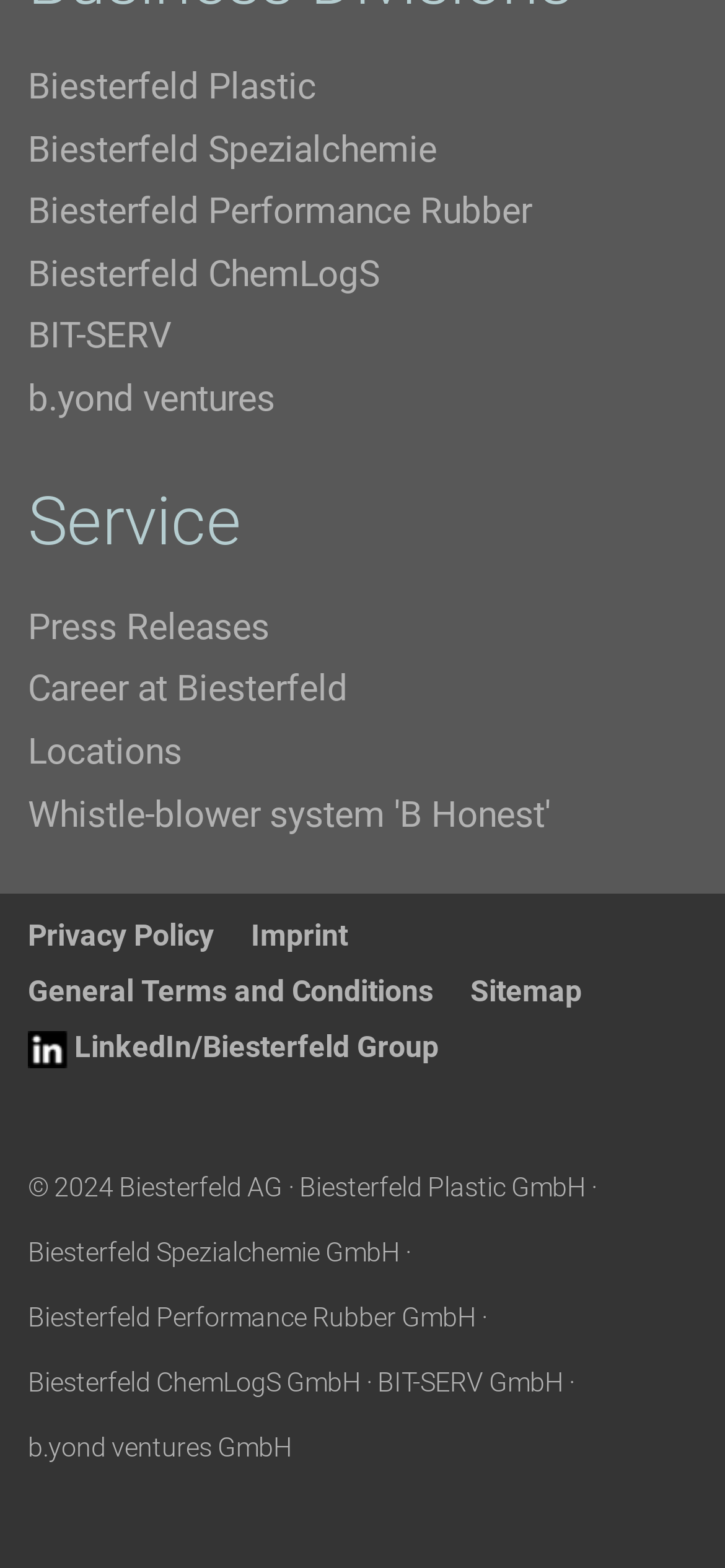Given the description "Sitemap", provide the bounding box coordinates of the corresponding UI element.

[0.649, 0.615, 0.803, 0.651]